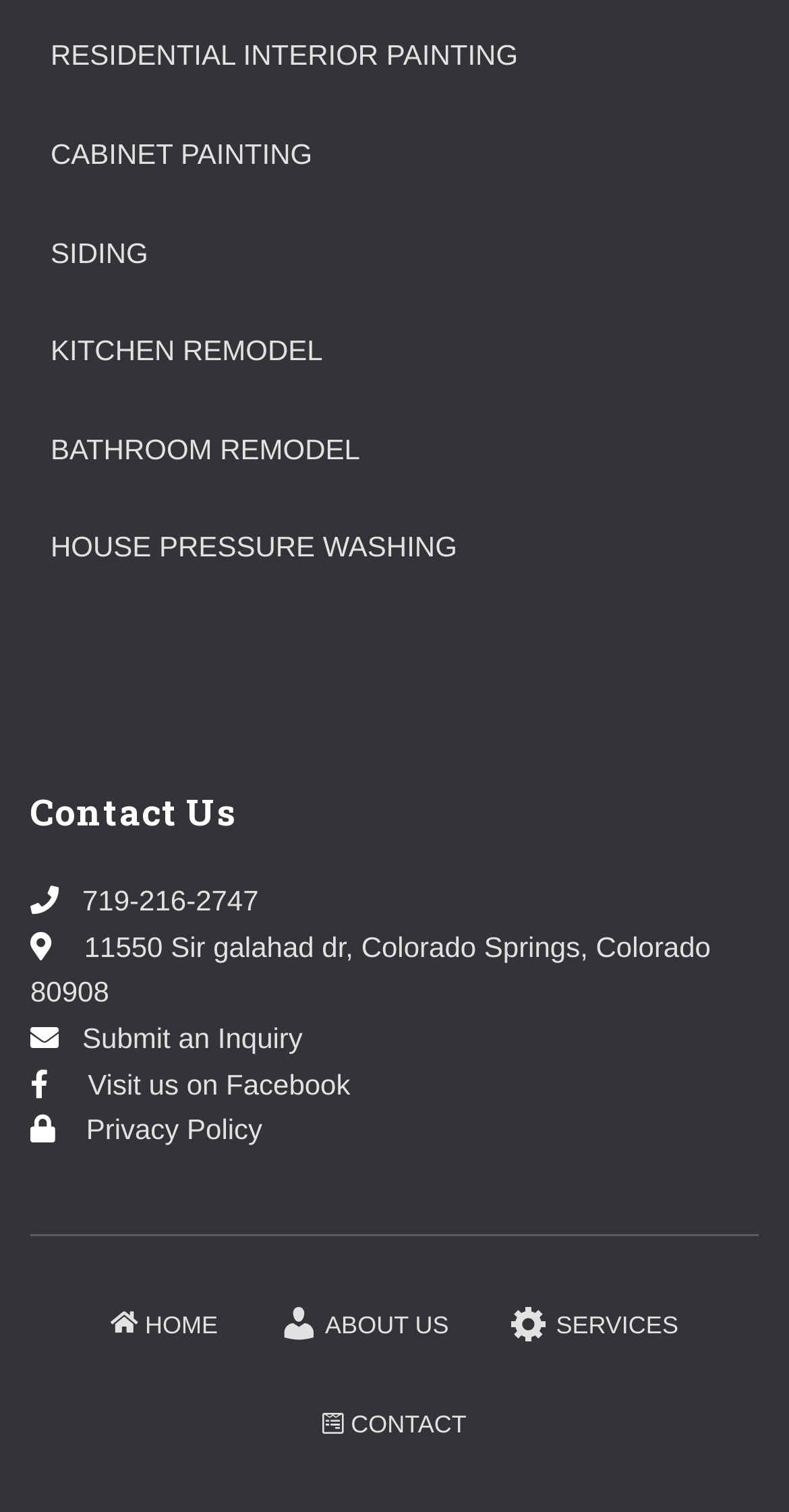What is the phone number to contact the company?
Look at the image and respond with a single word or a short phrase.

719-216-2747